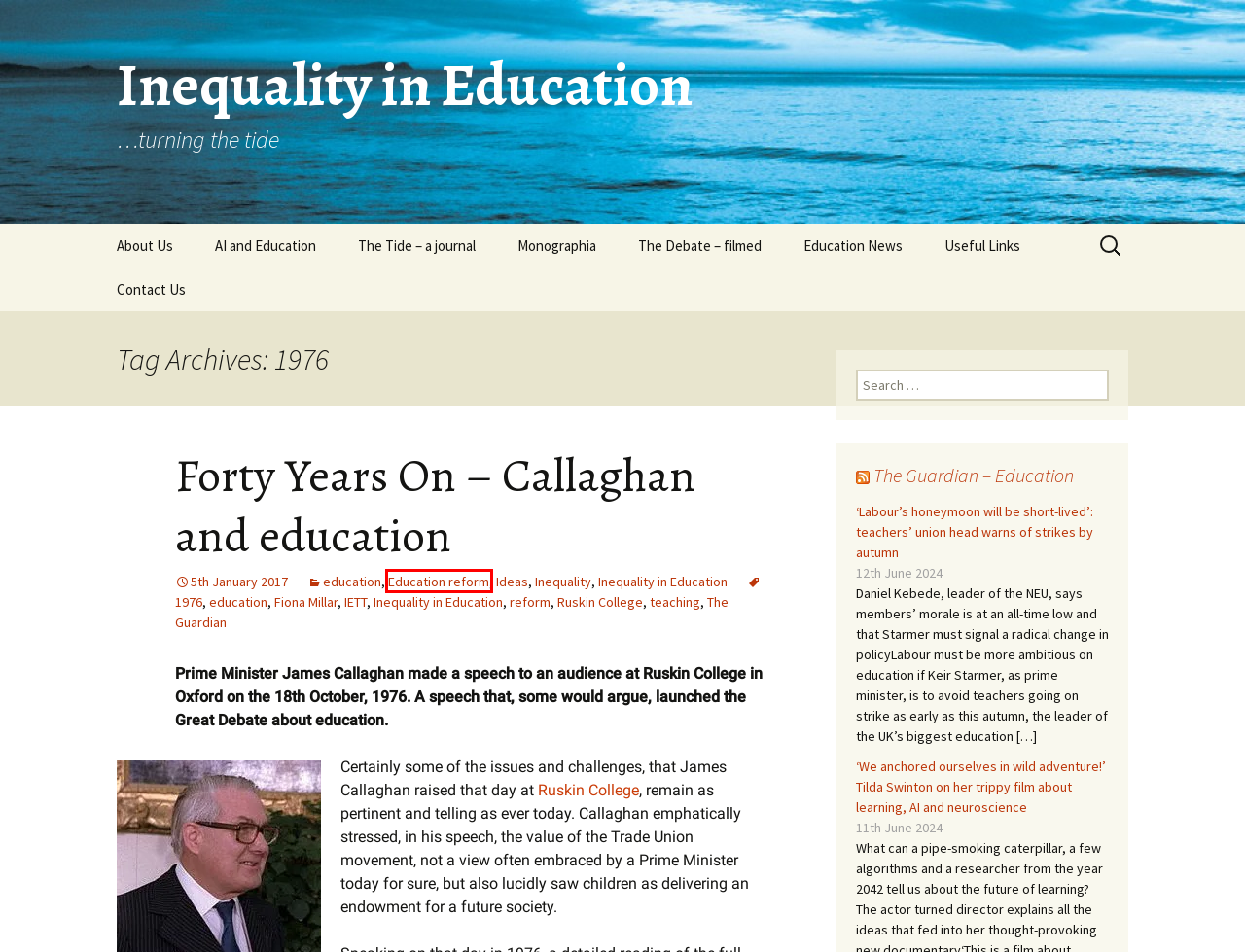You are given a screenshot of a webpage with a red bounding box around an element. Choose the most fitting webpage description for the page that appears after clicking the element within the red bounding box. Here are the candidates:
A. Education reform | Inequality in Education
B. Forty Years On – Callaghan and education | Inequality in Education
C. Inequality in Education | Inequality in Education
D. teaching | Inequality in Education
E. The Tide – a journal | Inequality in Education | …turning the tide
F. Ruskin College | Inequality in Education
G. AI and Education | Inequality in Education
H. education | Inequality in Education

A